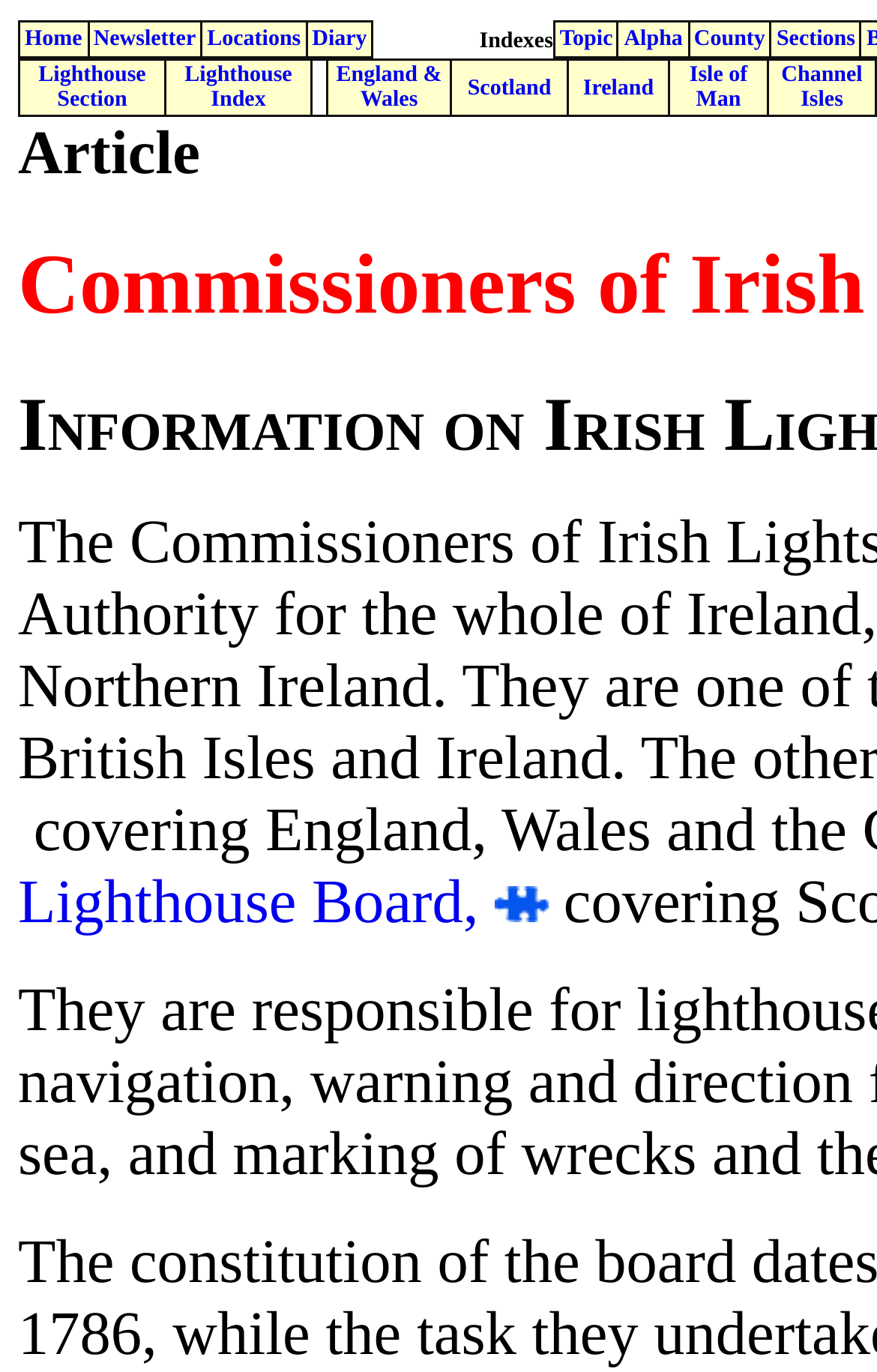Identify the bounding box coordinates of the section to be clicked to complete the task described by the following instruction: "Go to Newsletter". The coordinates should be four float numbers between 0 and 1, formatted as [left, top, right, bottom].

[0.107, 0.019, 0.223, 0.037]